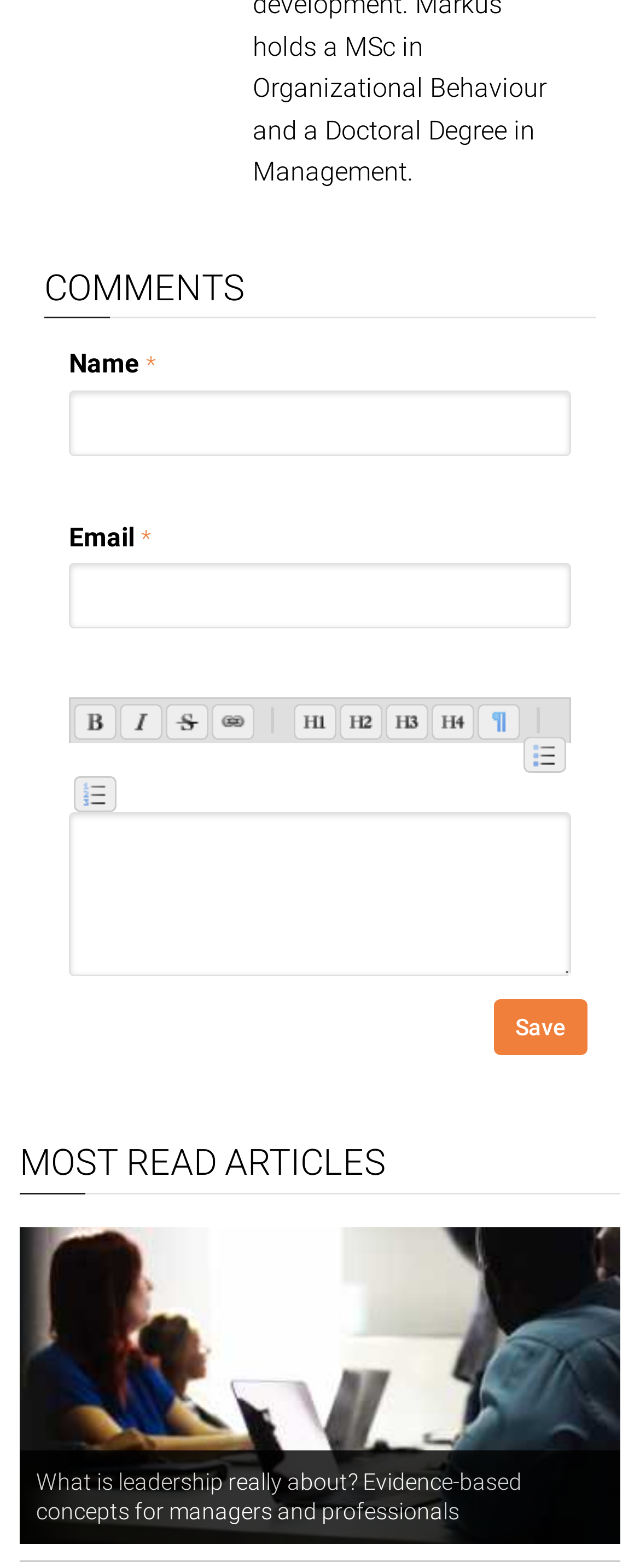Determine the bounding box coordinates for the UI element matching this description: "Heading 4".

[0.687, 0.452, 0.728, 0.469]